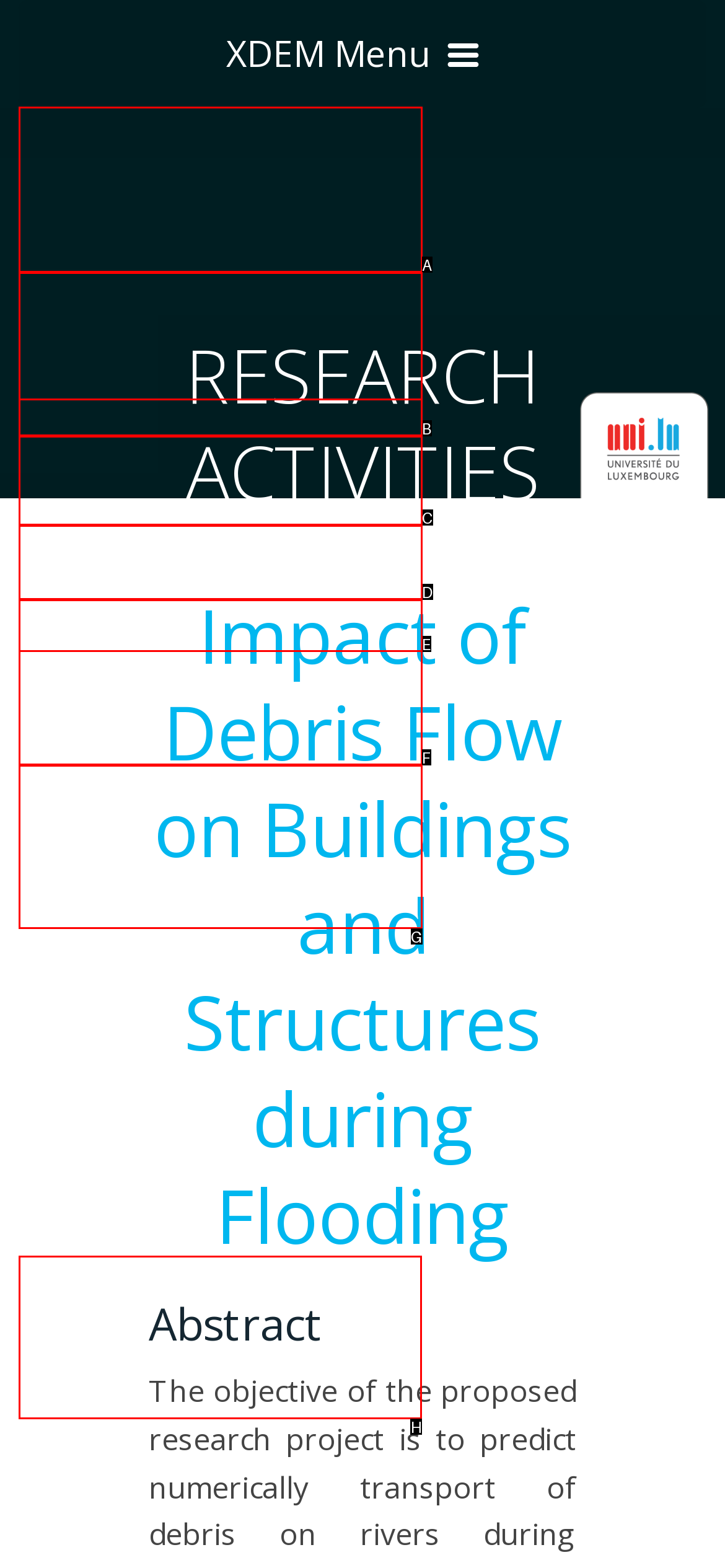Identify the correct UI element to click on to achieve the following task: browse August 2023 Respond with the corresponding letter from the given choices.

None